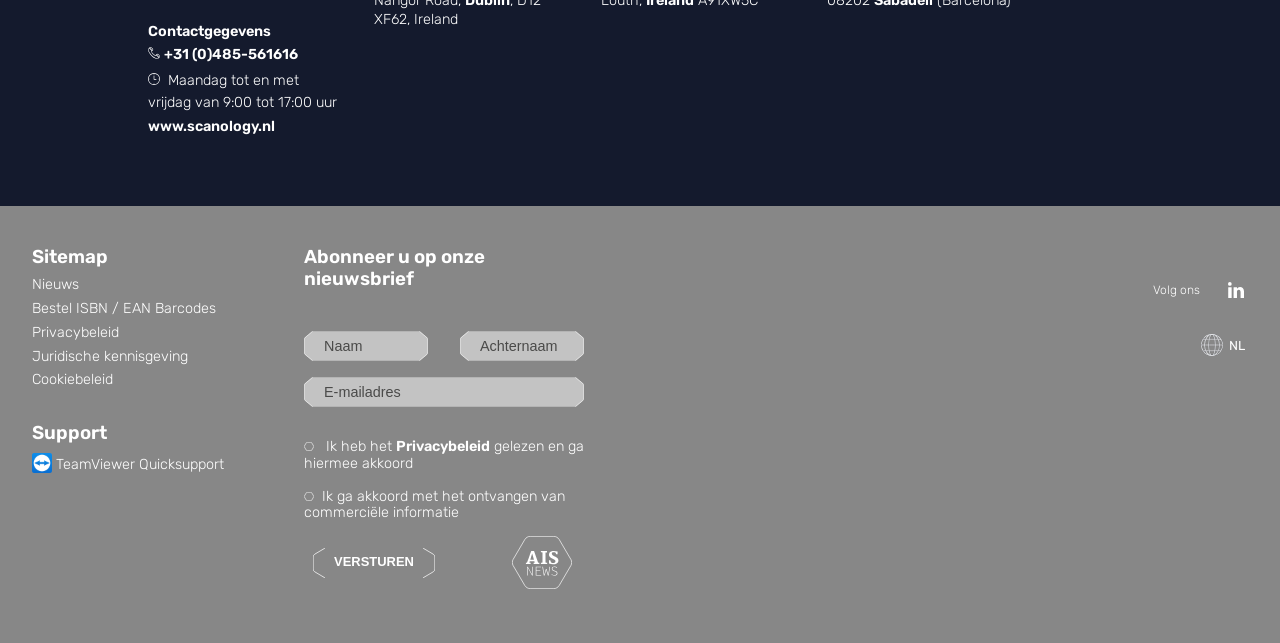Determine the bounding box coordinates for the clickable element required to fulfill the instruction: "View the sitemap". Provide the coordinates as four float numbers between 0 and 1, i.e., [left, top, right, bottom].

[0.025, 0.382, 0.175, 0.417]